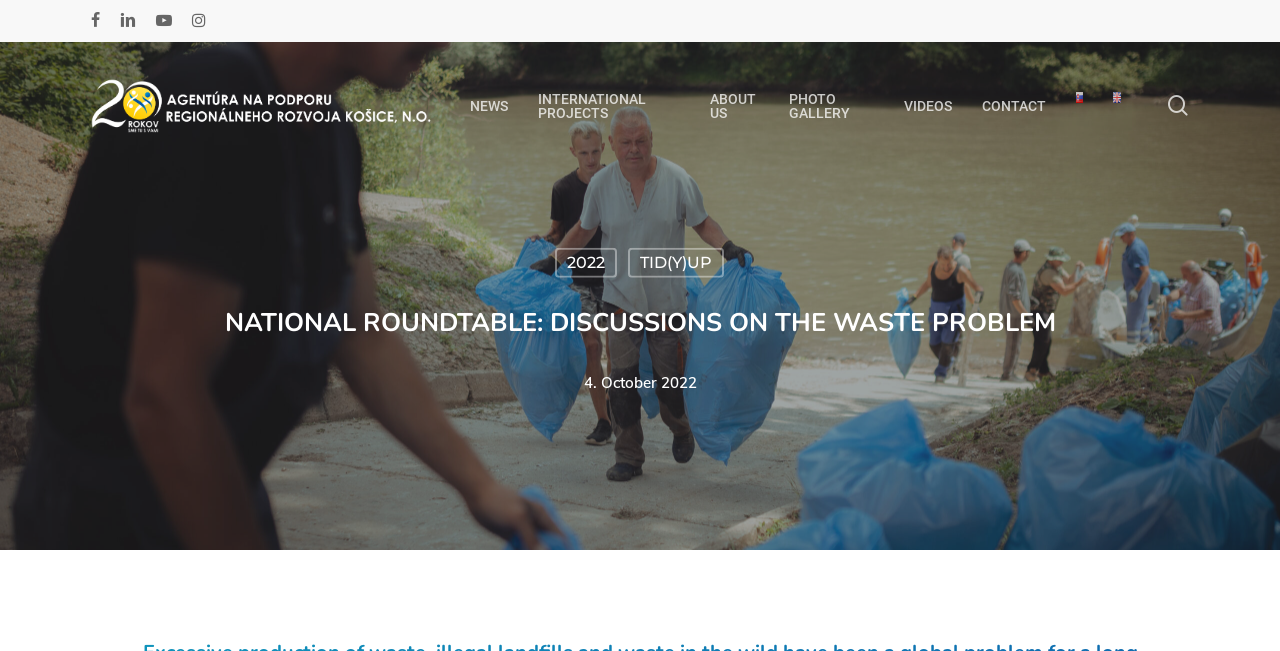Please answer the following question using a single word or phrase: What is the language of the webpage?

Slovenčina